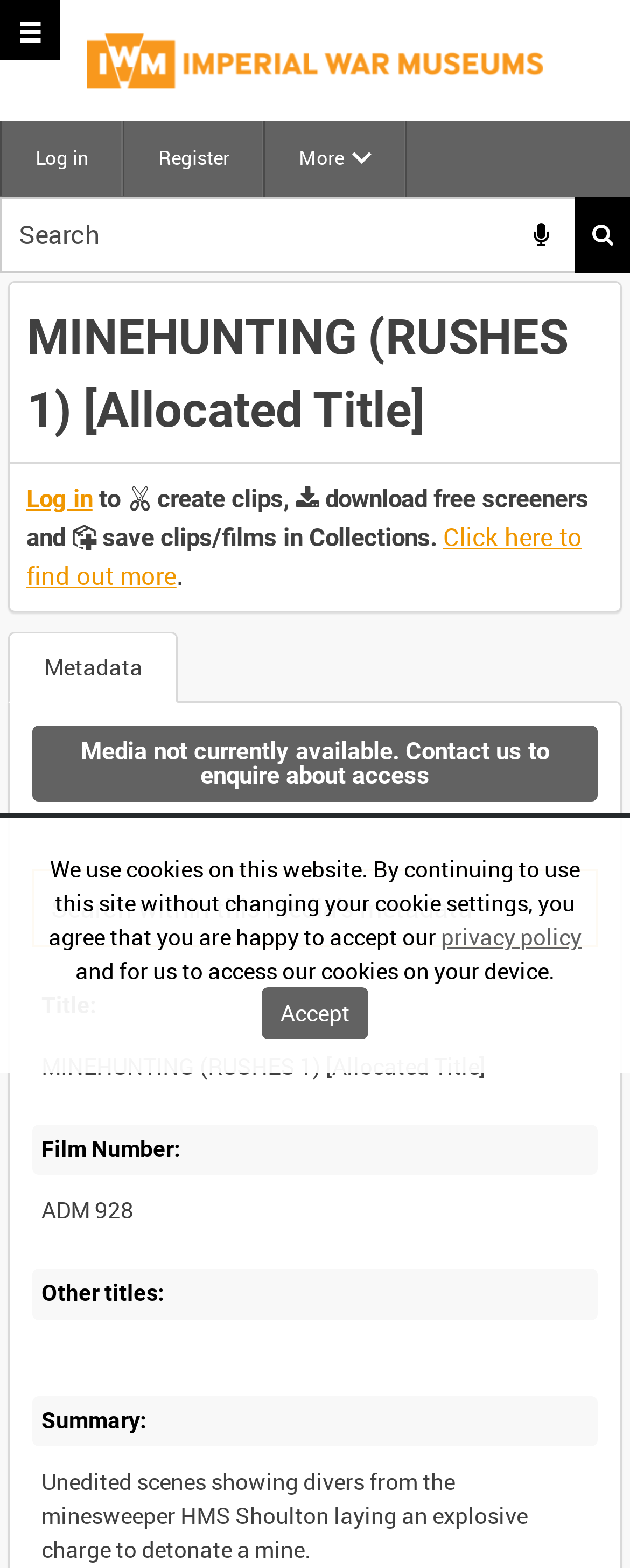What is the purpose of the searchbox?
Look at the image and answer with only one word or phrase.

Search within media metadata